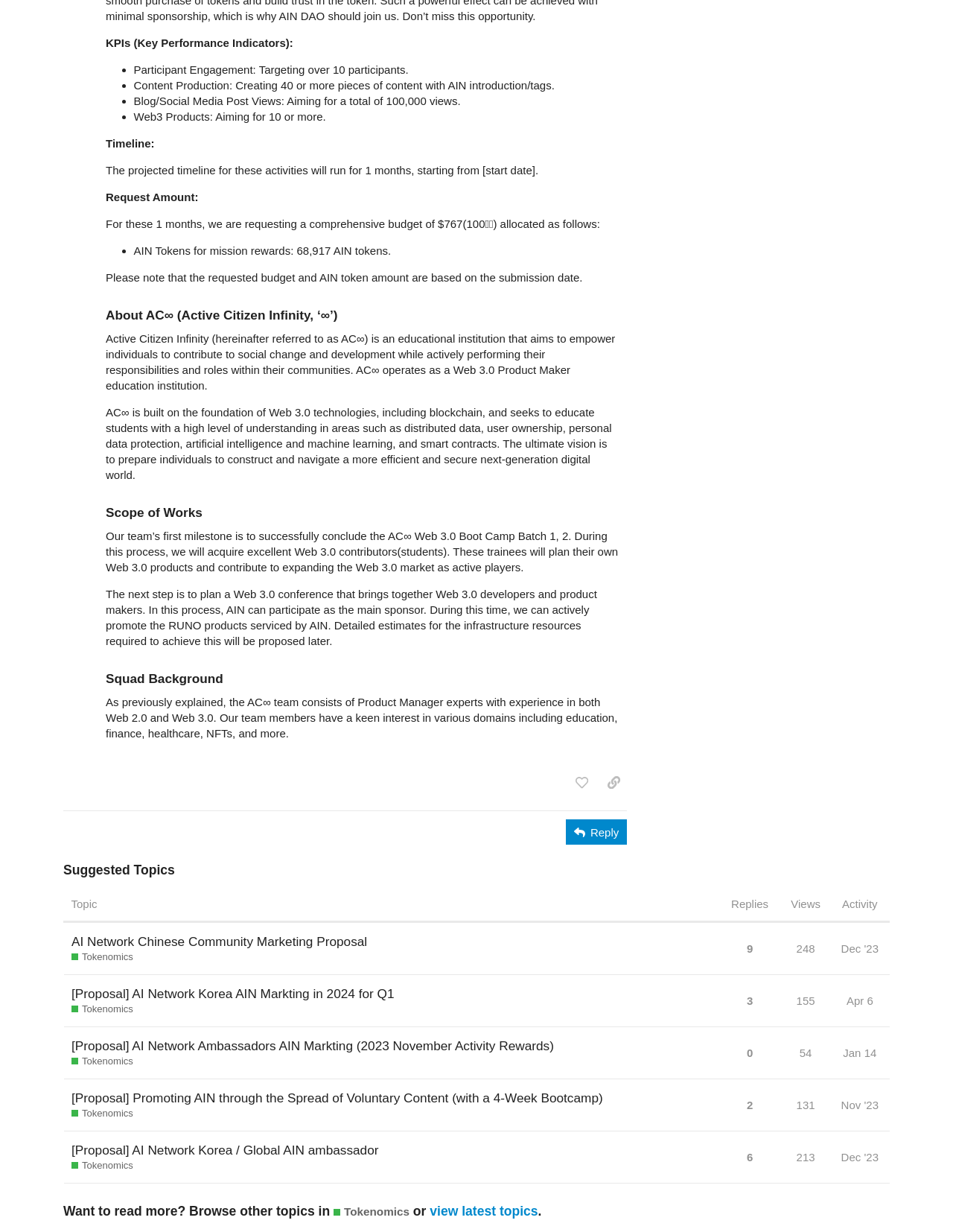Identify the bounding box coordinates of the section that should be clicked to achieve the task described: "like this post".

[0.596, 0.625, 0.625, 0.646]